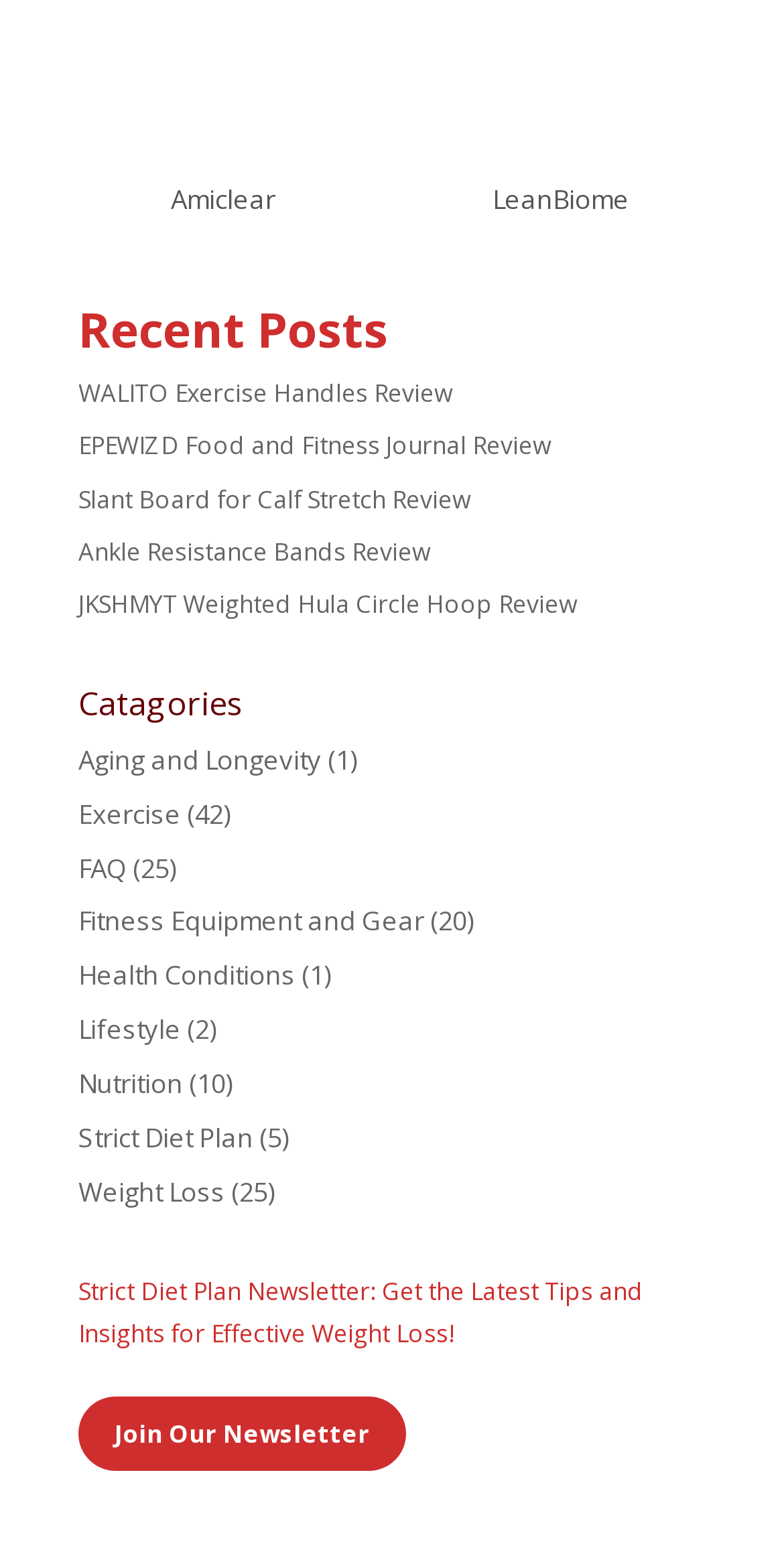Specify the bounding box coordinates of the element's area that should be clicked to execute the given instruction: "Read WALITO Exercise Handles Review". The coordinates should be four float numbers between 0 and 1, i.e., [left, top, right, bottom].

[0.1, 0.239, 0.577, 0.261]